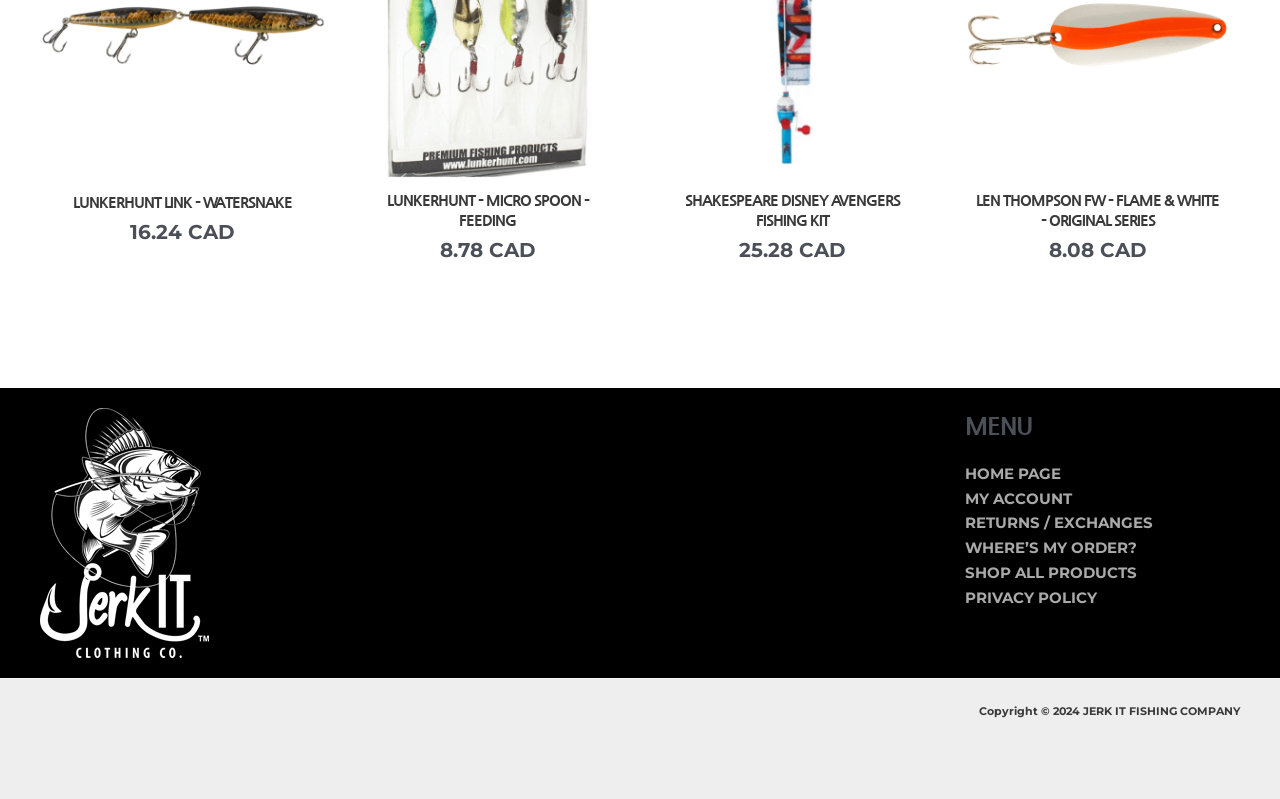What is the name of the company in the footer?
Based on the screenshot, give a detailed explanation to answer the question.

I found the image 'Jerk It Clothing Co.' in the footer section, which indicates the name of the company.